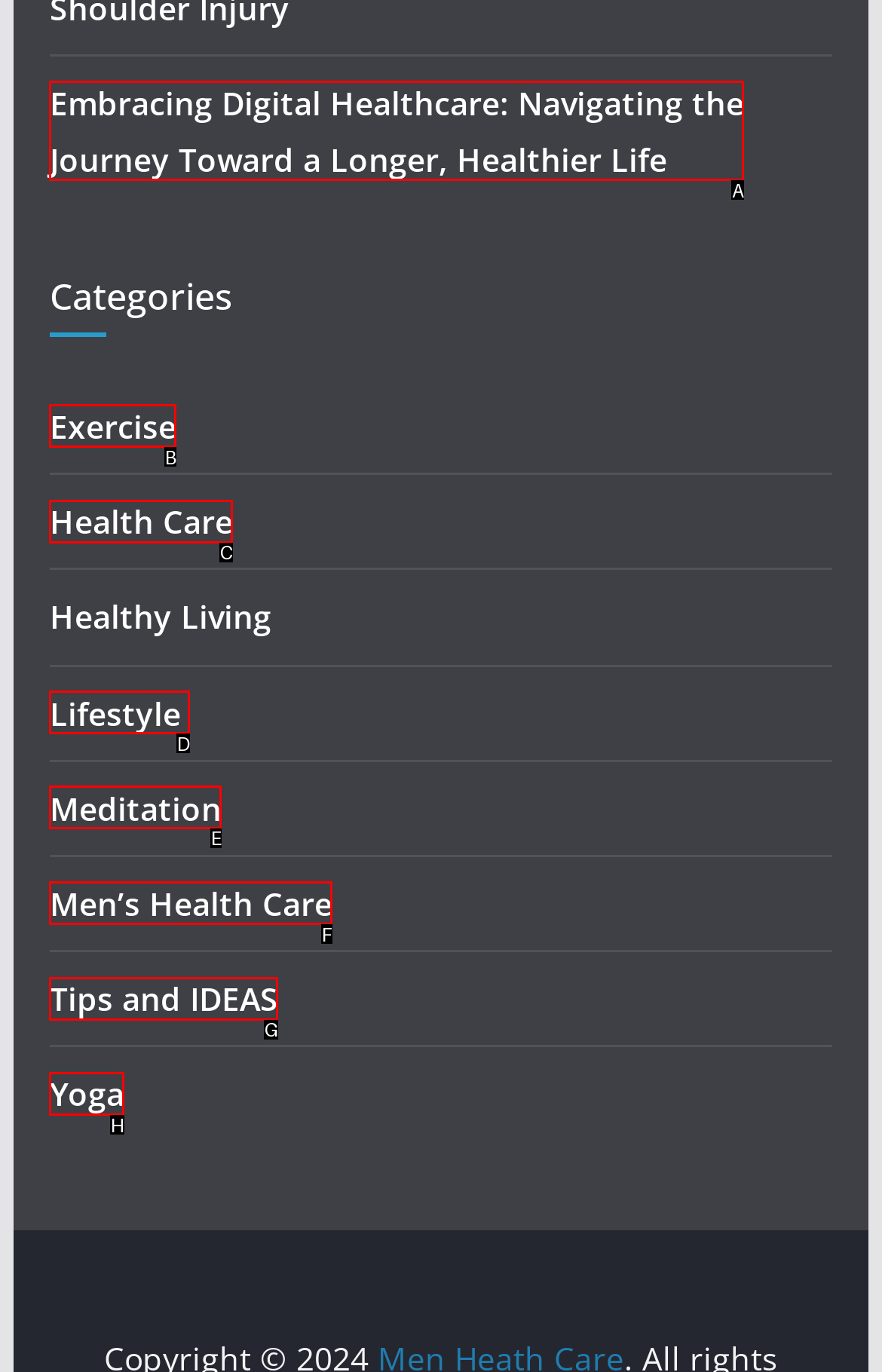Pick the right letter to click to achieve the task: Explore the 'Meditation' section
Answer with the letter of the correct option directly.

E